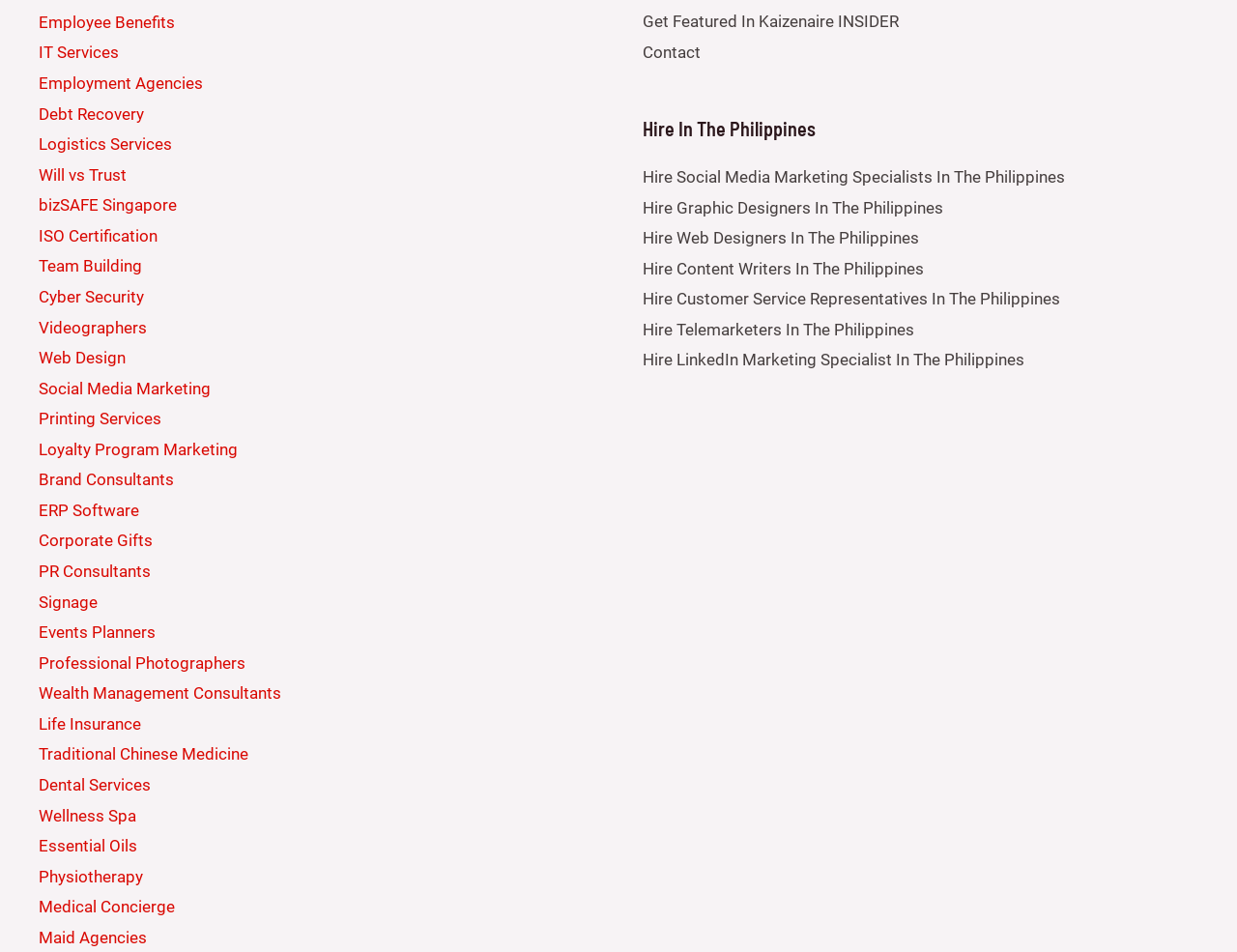Identify the bounding box coordinates for the UI element that matches this description: "Hire Telemarketers In The Philippines".

[0.52, 0.336, 0.739, 0.356]